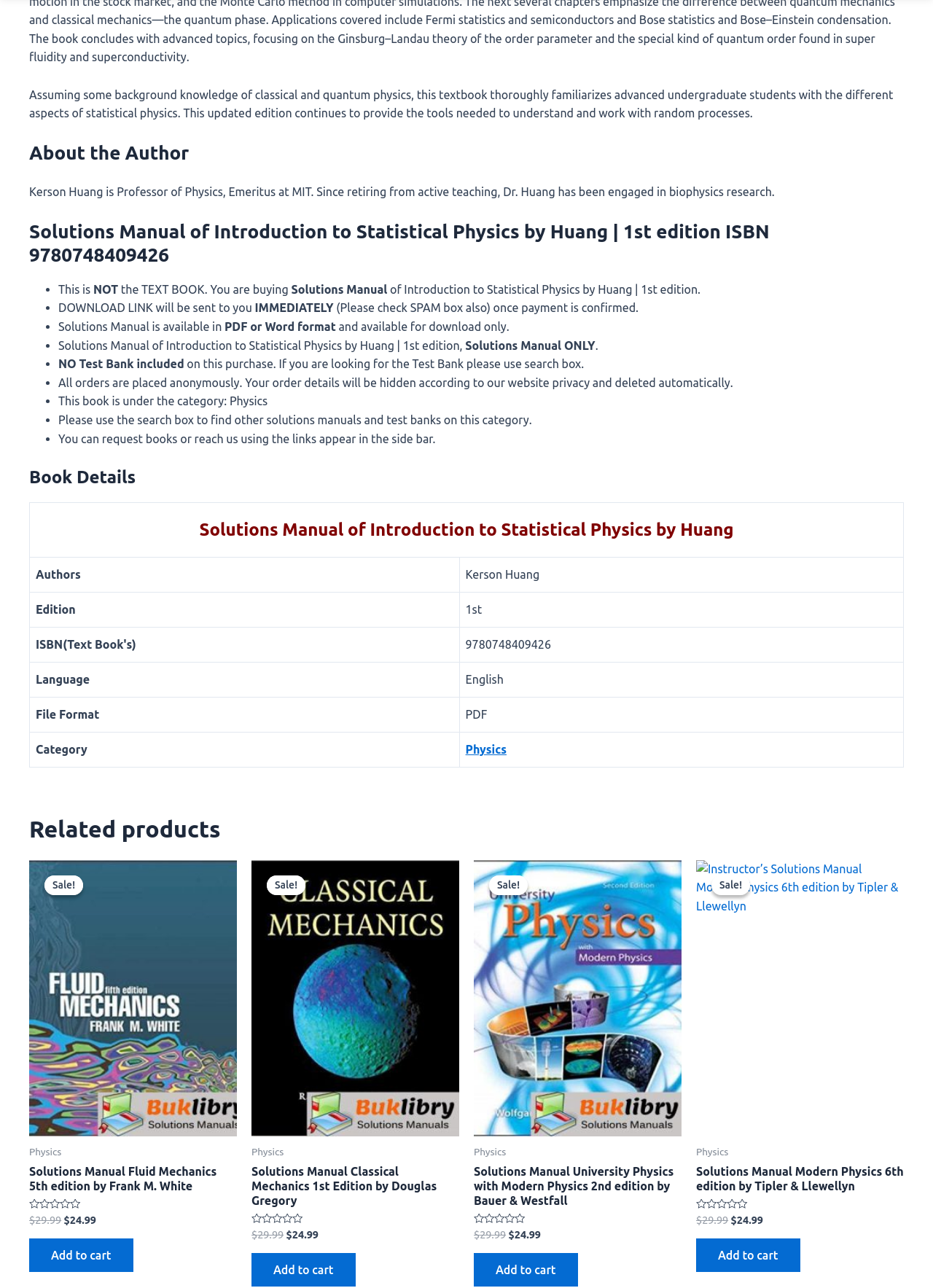Find the bounding box coordinates of the element's region that should be clicked in order to follow the given instruction: "Download the 'Solutions Manual of Introduction to Statistical Physics by Huang | 1st edition'". The coordinates should consist of four float numbers between 0 and 1, i.e., [left, top, right, bottom].

[0.062, 0.234, 0.273, 0.244]